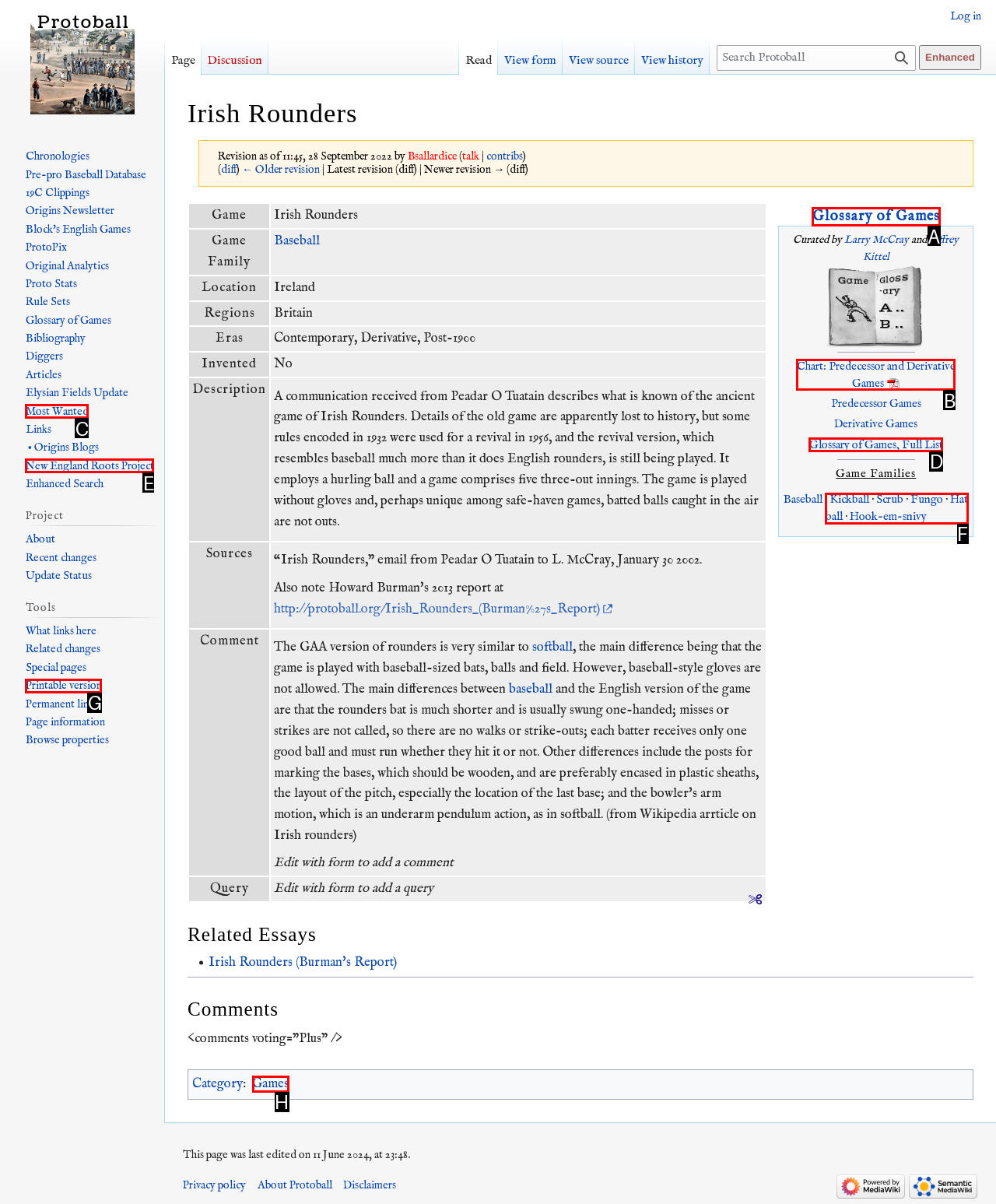Indicate the HTML element that should be clicked to perform the task: Click on the link to view the glossary of games Reply with the letter corresponding to the chosen option.

A